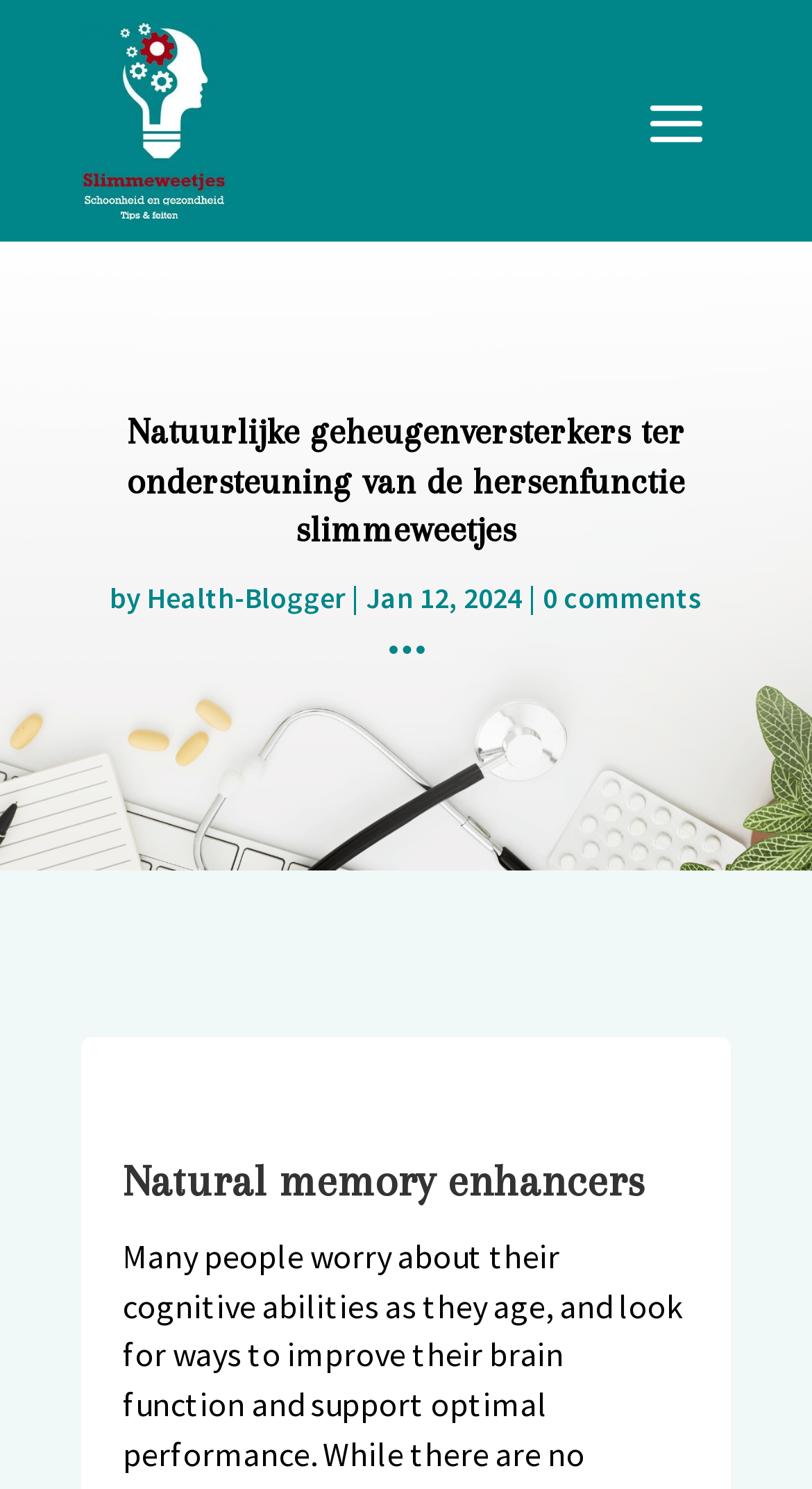Provide the bounding box coordinates of the HTML element this sentence describes: "Health-Blogger". The bounding box coordinates consist of four float numbers between 0 and 1, i.e., [left, top, right, bottom].

[0.181, 0.389, 0.424, 0.415]